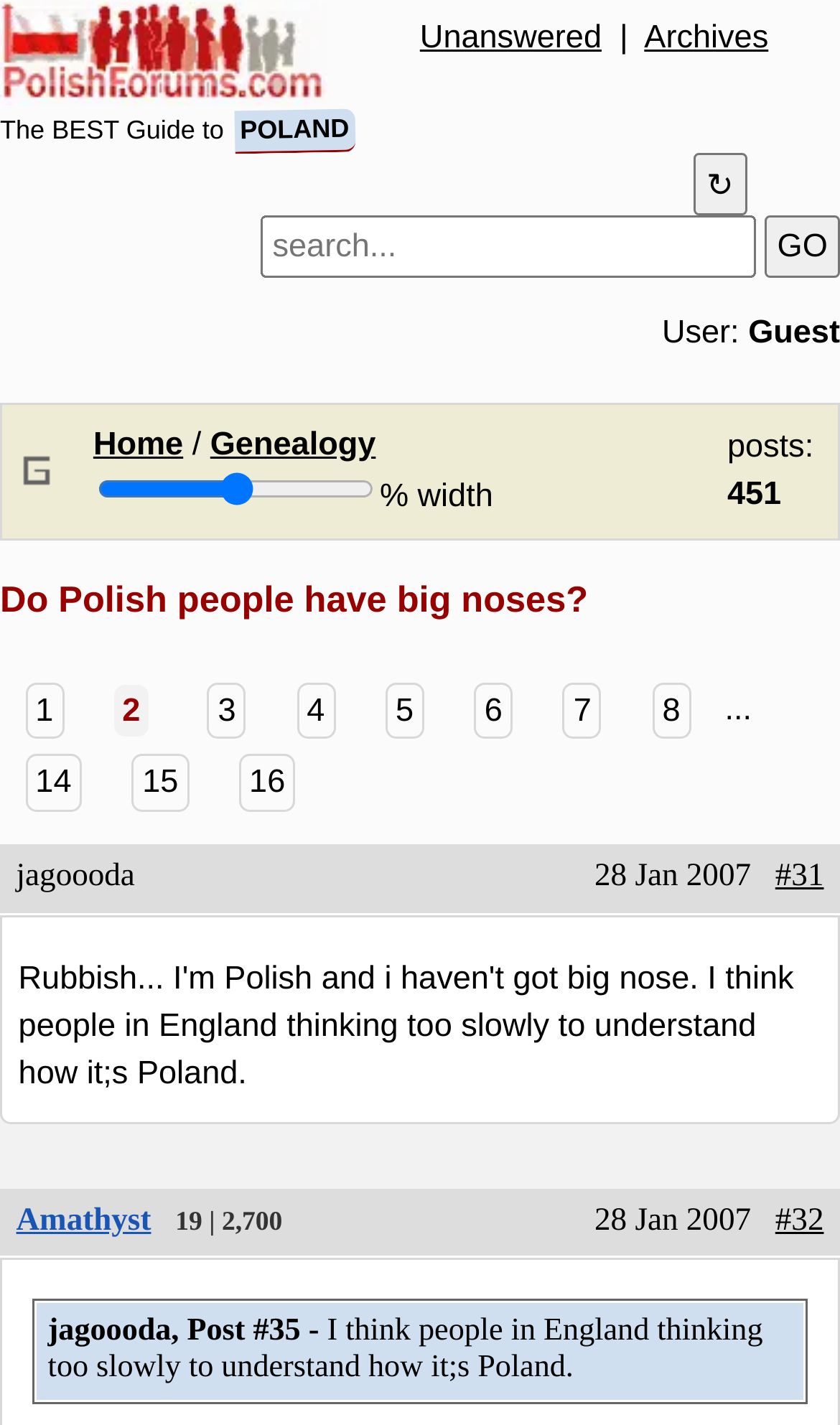Based on the element description, predict the bounding box coordinates (top-left x, top-left y, bottom-right x, bottom-right y) for the UI element in the screenshot: Amathyst

[0.019, 0.845, 0.18, 0.869]